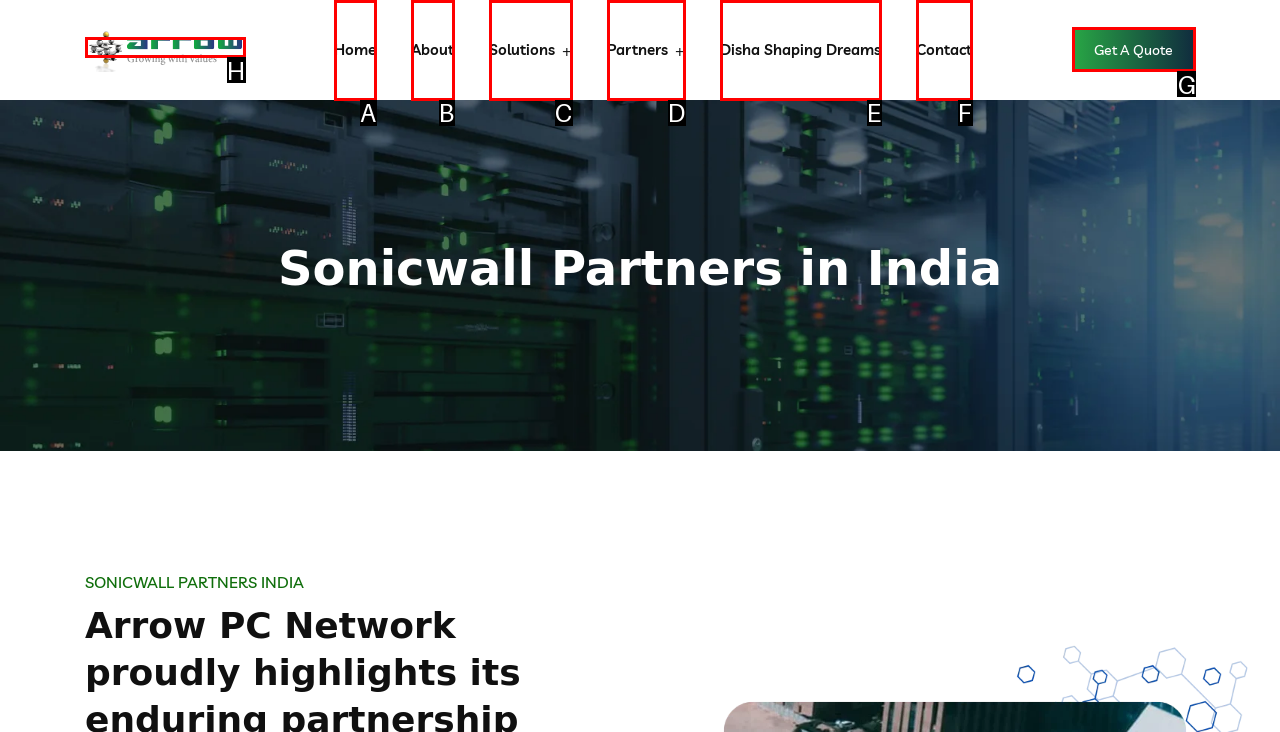Among the marked elements in the screenshot, which letter corresponds to the UI element needed for the task: get a quote?

G